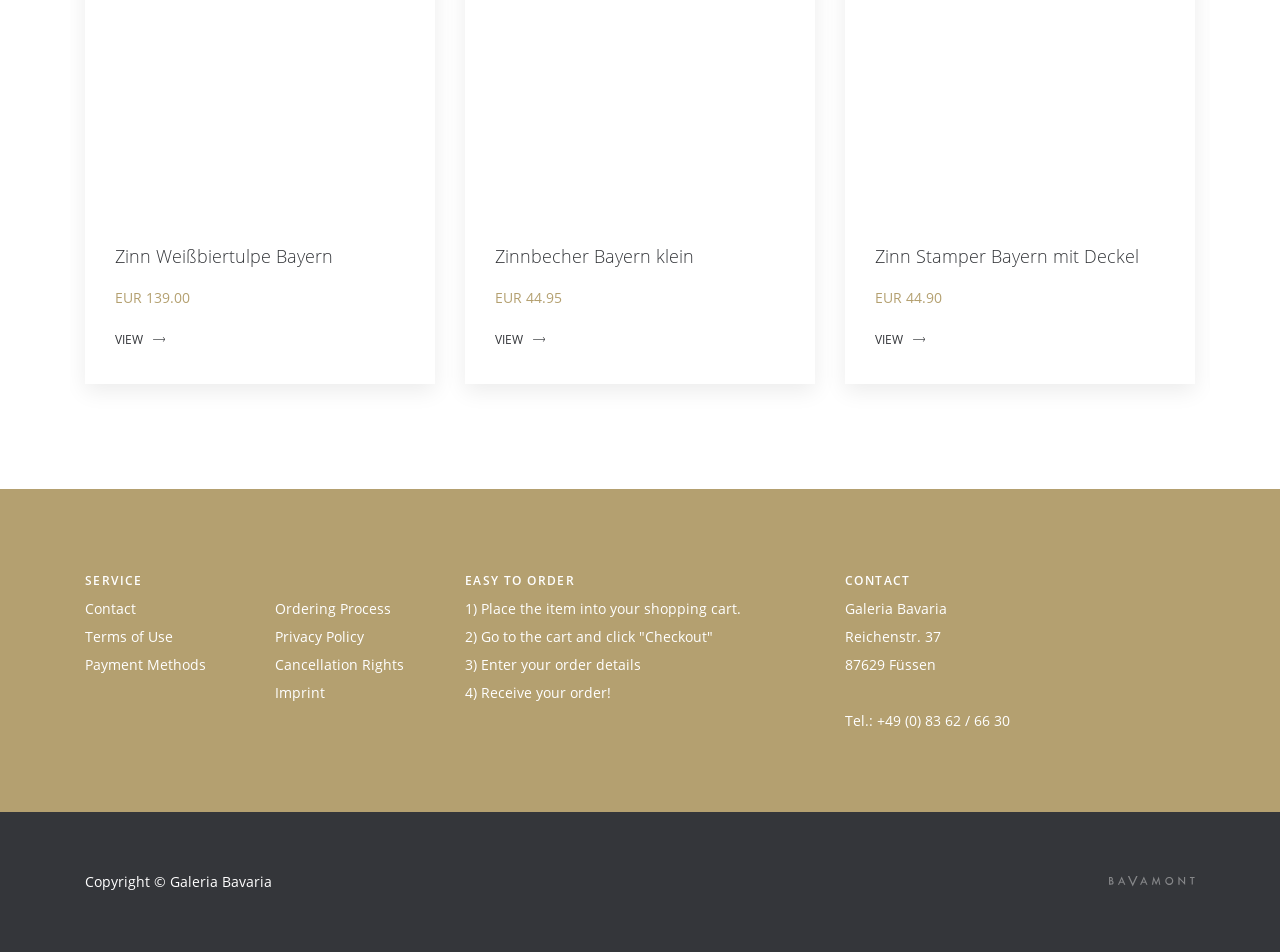Locate the bounding box coordinates of the element that should be clicked to execute the following instruction: "View product details of Zinn Weißbiertulpe Bayern".

[0.09, 0.254, 0.316, 0.284]